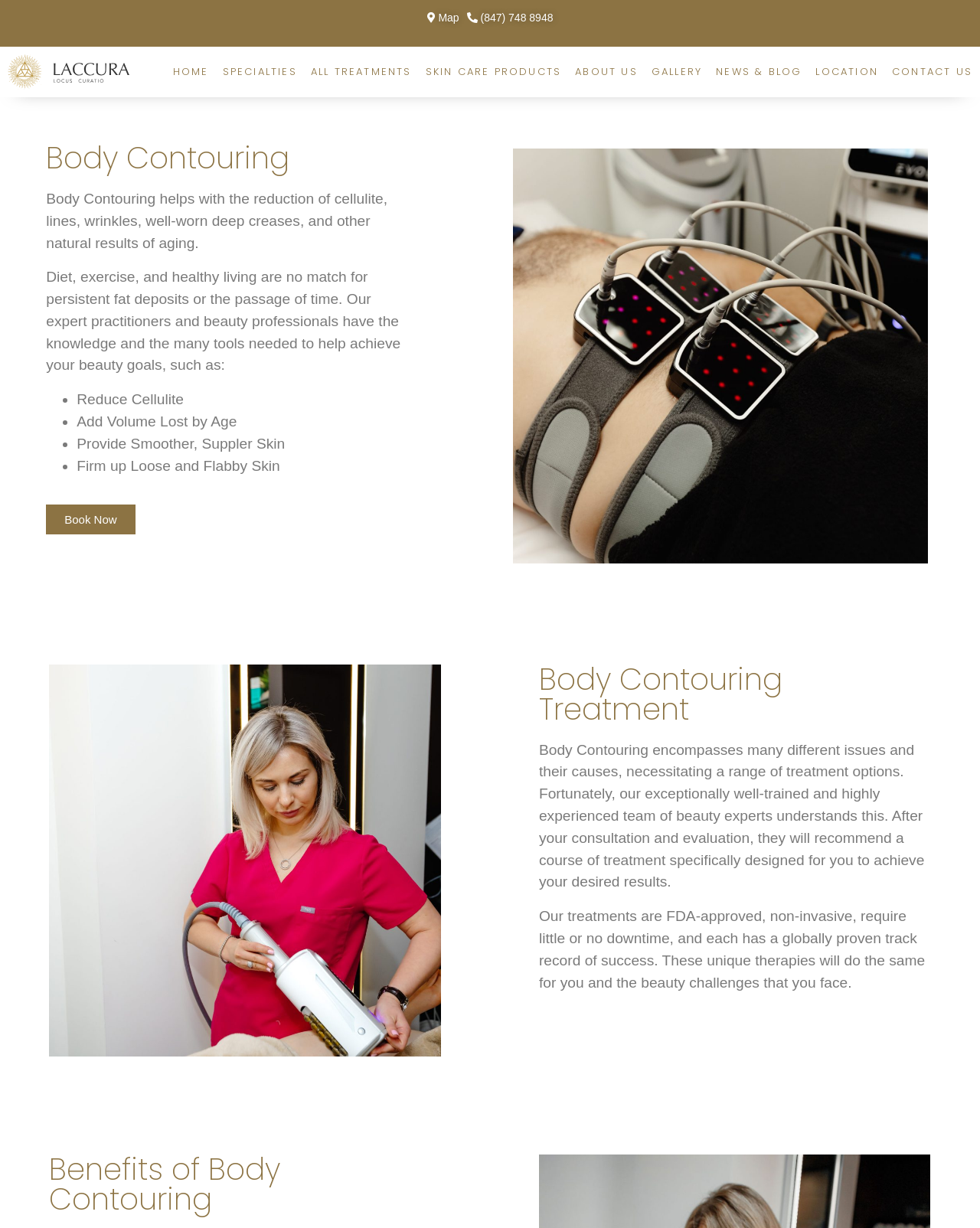Please identify the bounding box coordinates of the region to click in order to complete the task: "Click on the 'Map' link". The coordinates must be four float numbers between 0 and 1, specified as [left, top, right, bottom].

[0.436, 0.009, 0.468, 0.019]